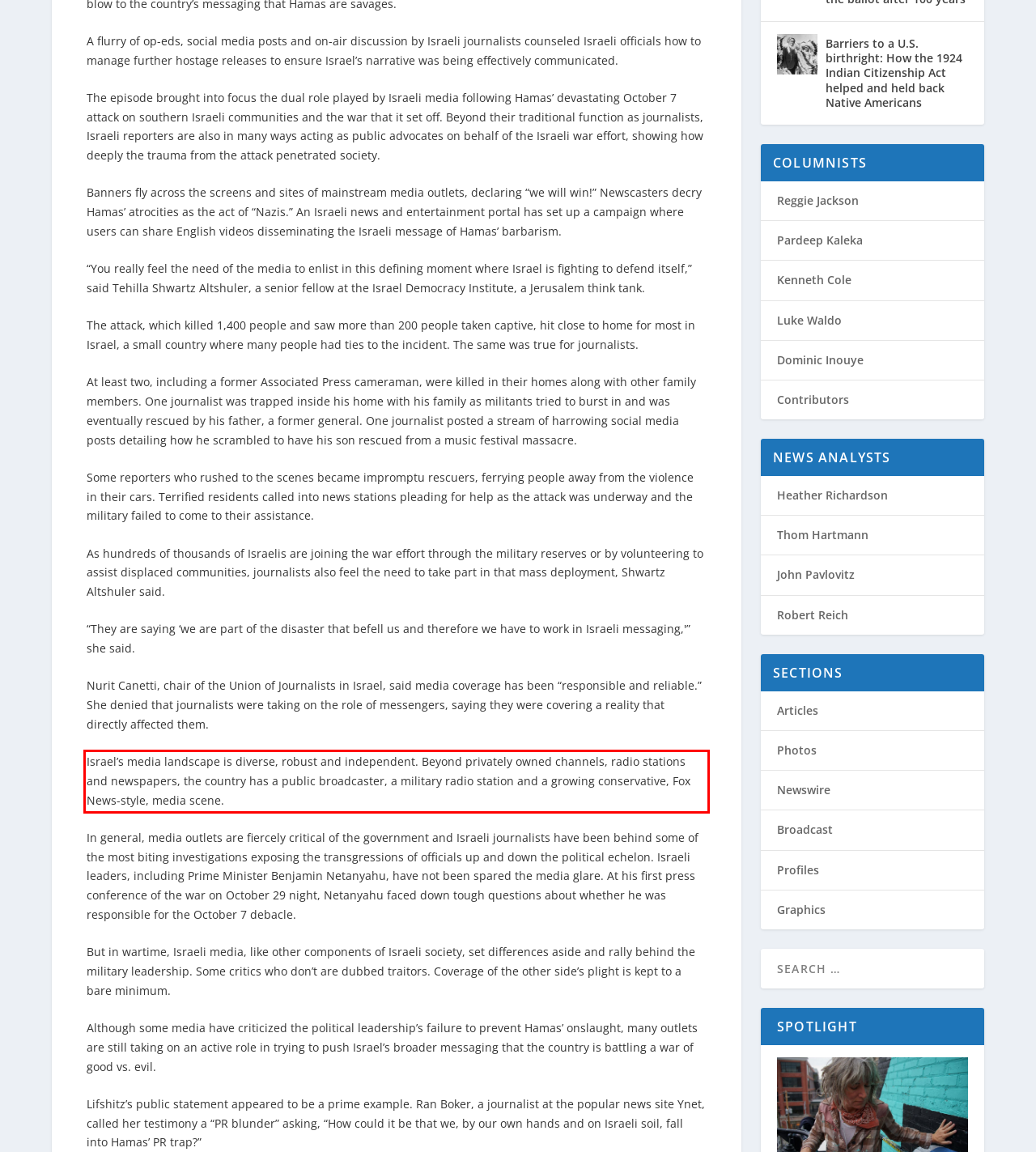Within the screenshot of a webpage, identify the red bounding box and perform OCR to capture the text content it contains.

Israel’s media landscape is diverse, robust and independent. Beyond privately owned channels, radio stations and newspapers, the country has a public broadcaster, a military radio station and a growing conservative, Fox News-style, media scene.